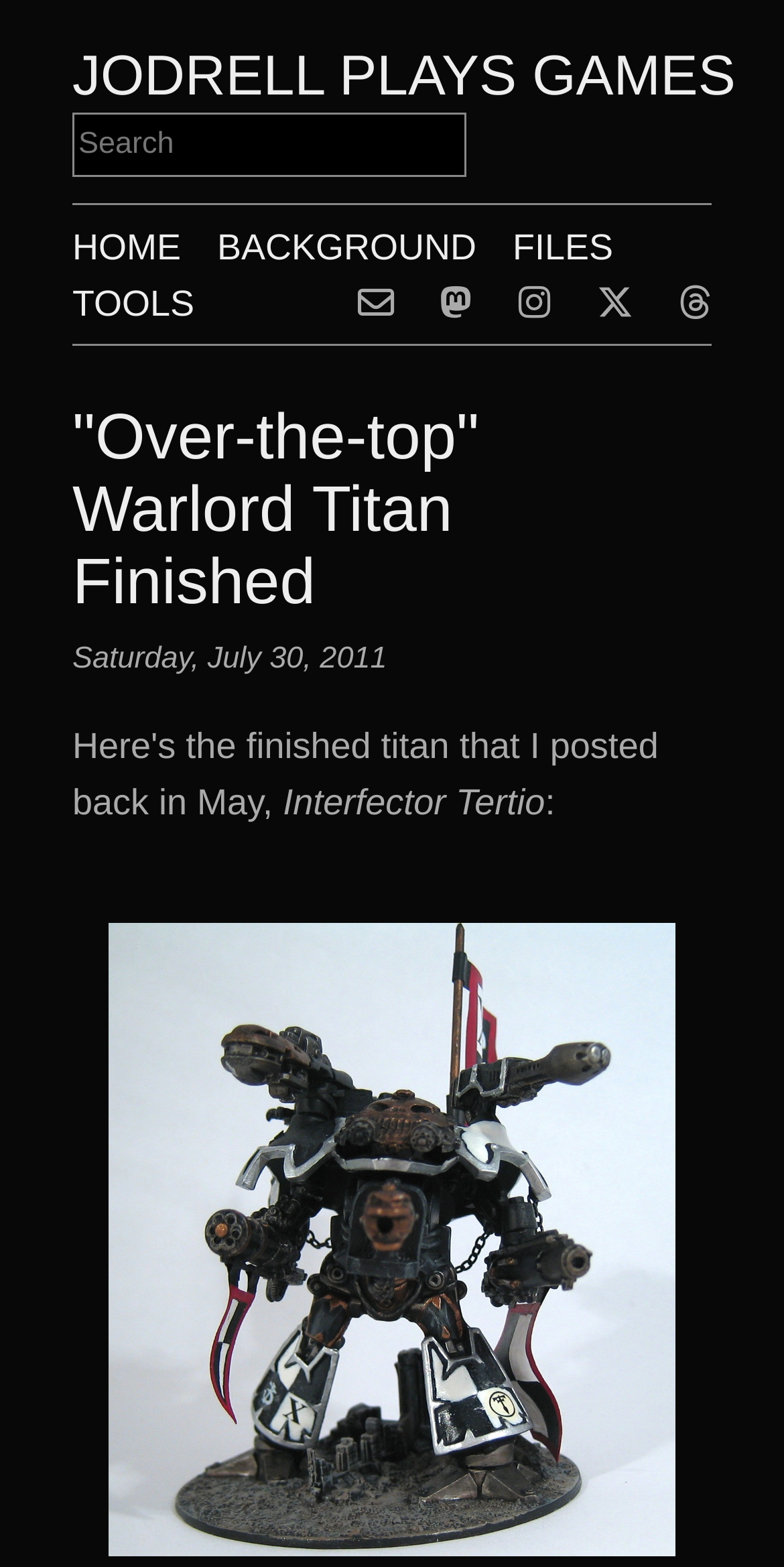Please find the bounding box coordinates of the element's region to be clicked to carry out this instruction: "search for something".

[0.092, 0.072, 0.595, 0.113]